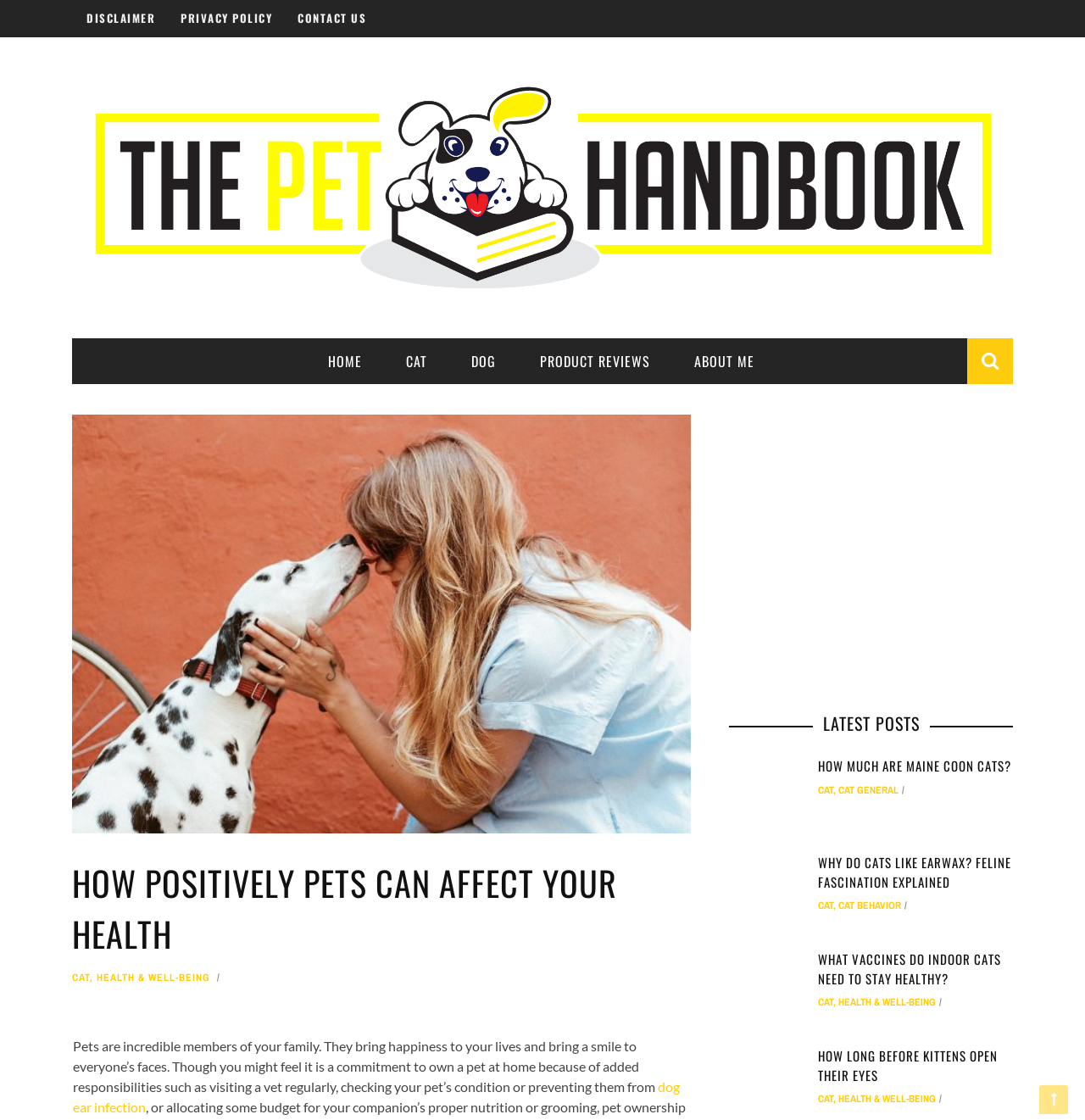Can you give a comprehensive explanation to the question given the content of the image?
How many categories of pets are mentioned on this webpage?

By examining the links on the webpage, it can be seen that there are two main categories of pets mentioned: 'CAT' and 'DOG'. These categories are further divided into subcategories such as 'HEALTH & WELL-BEING', 'FOOD & DIET', etc.